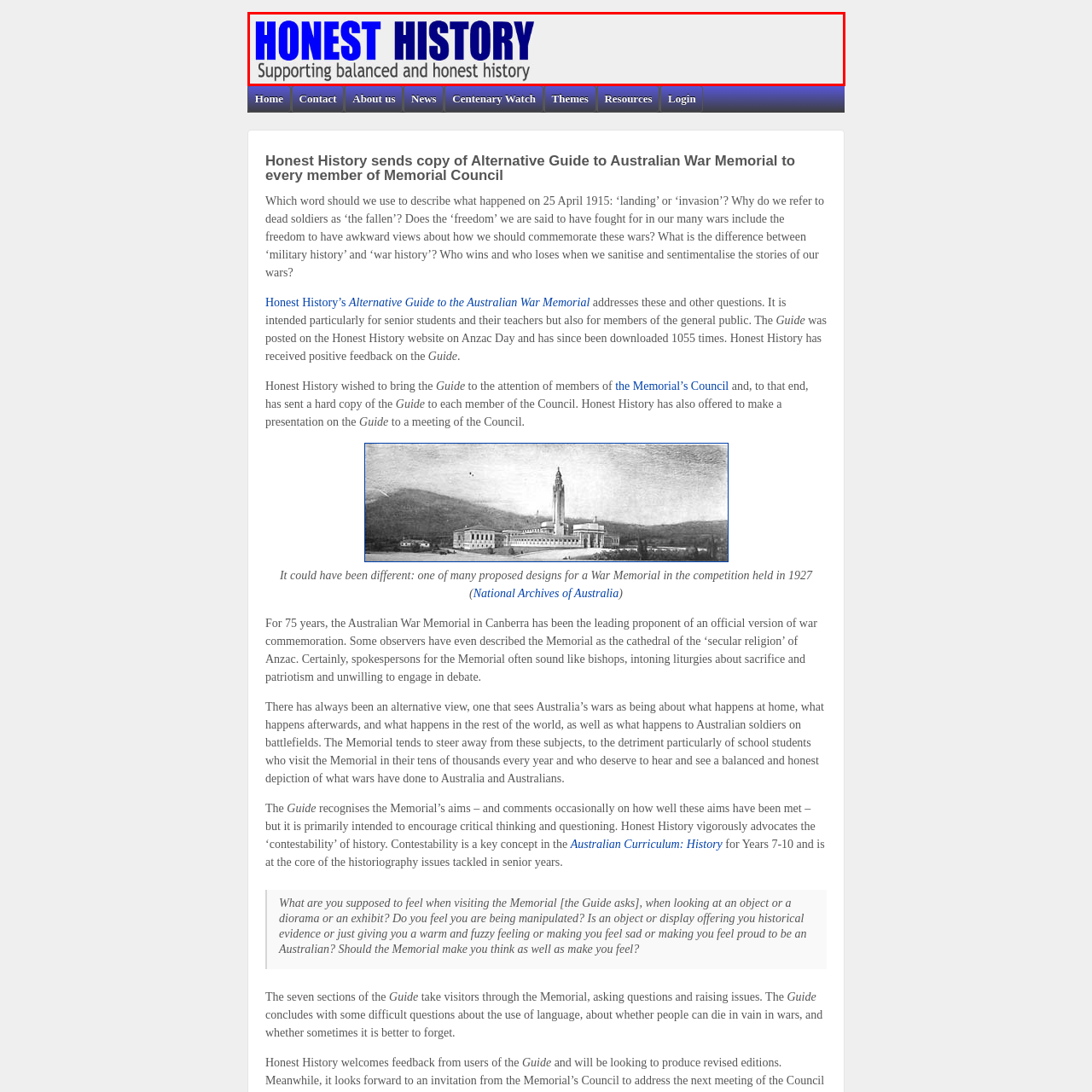Observe the image enclosed by the red rectangle, What is the purpose of the 'Honest History' initiative?
 Give a single word or phrase as your answer.

to promote balanced and truthful interpretations of history